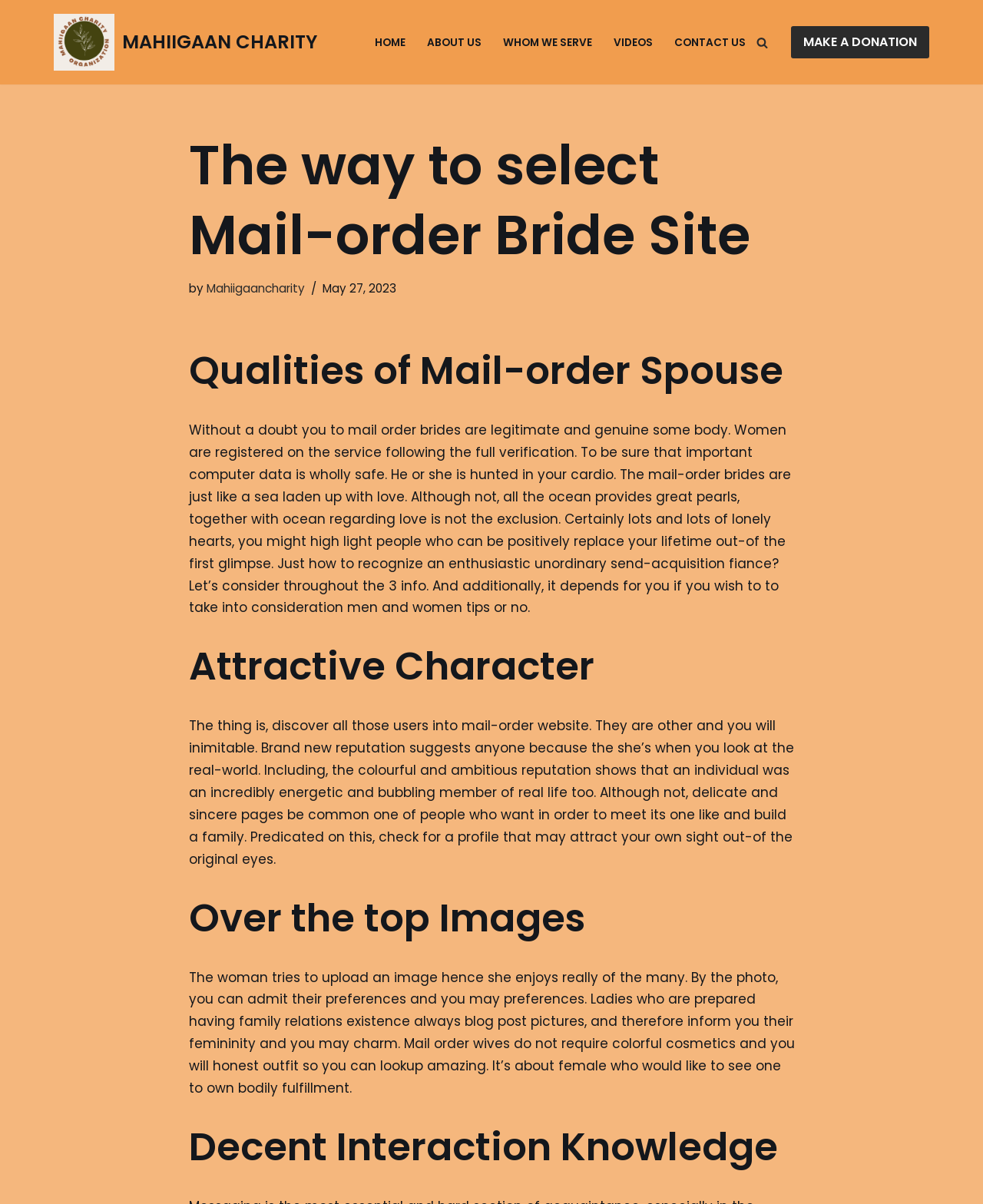Find the bounding box coordinates of the element to click in order to complete the given instruction: "Check the 'VIDEOS' section."

[0.624, 0.027, 0.664, 0.043]